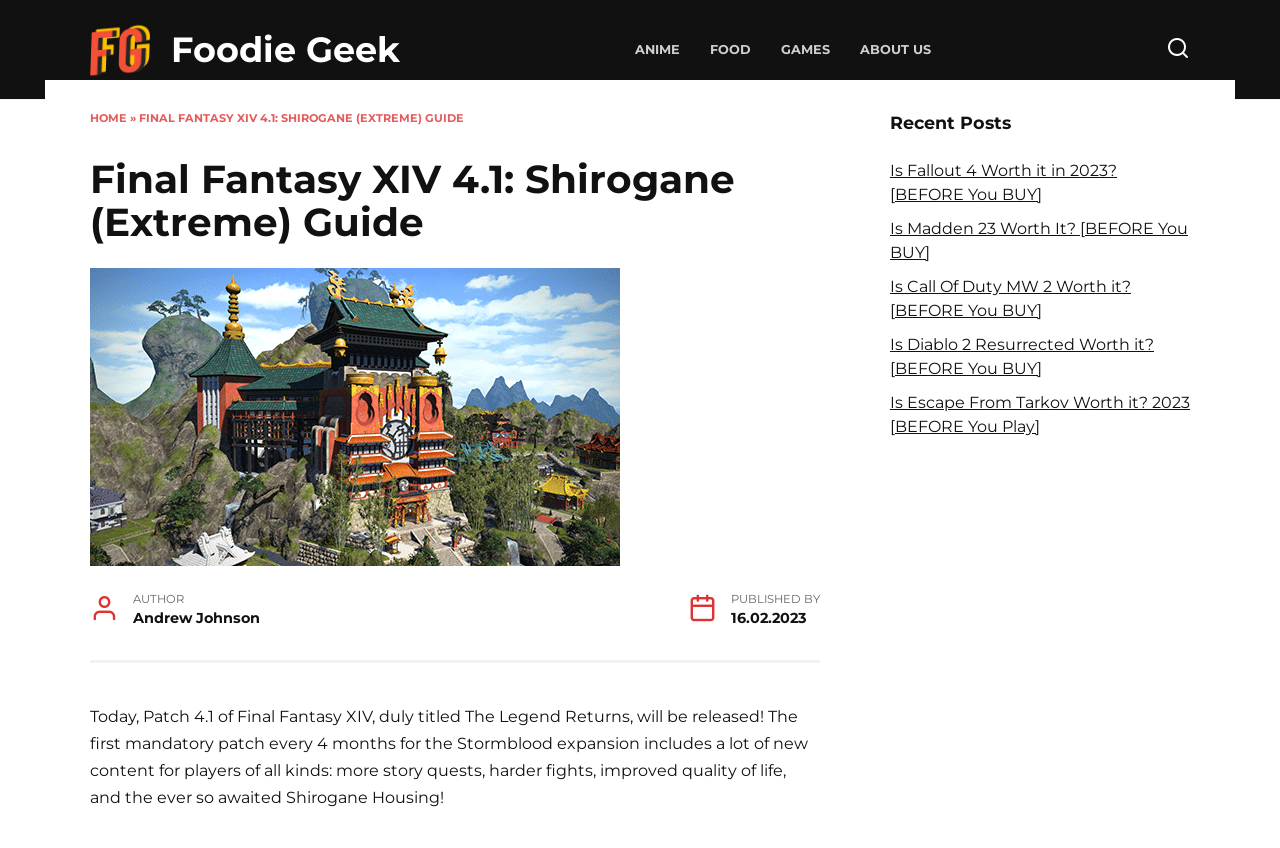Identify the bounding box coordinates of the region that should be clicked to execute the following instruction: "Click on the 'Is Fallout 4 Worth it in 2023?' article".

[0.695, 0.19, 0.873, 0.241]